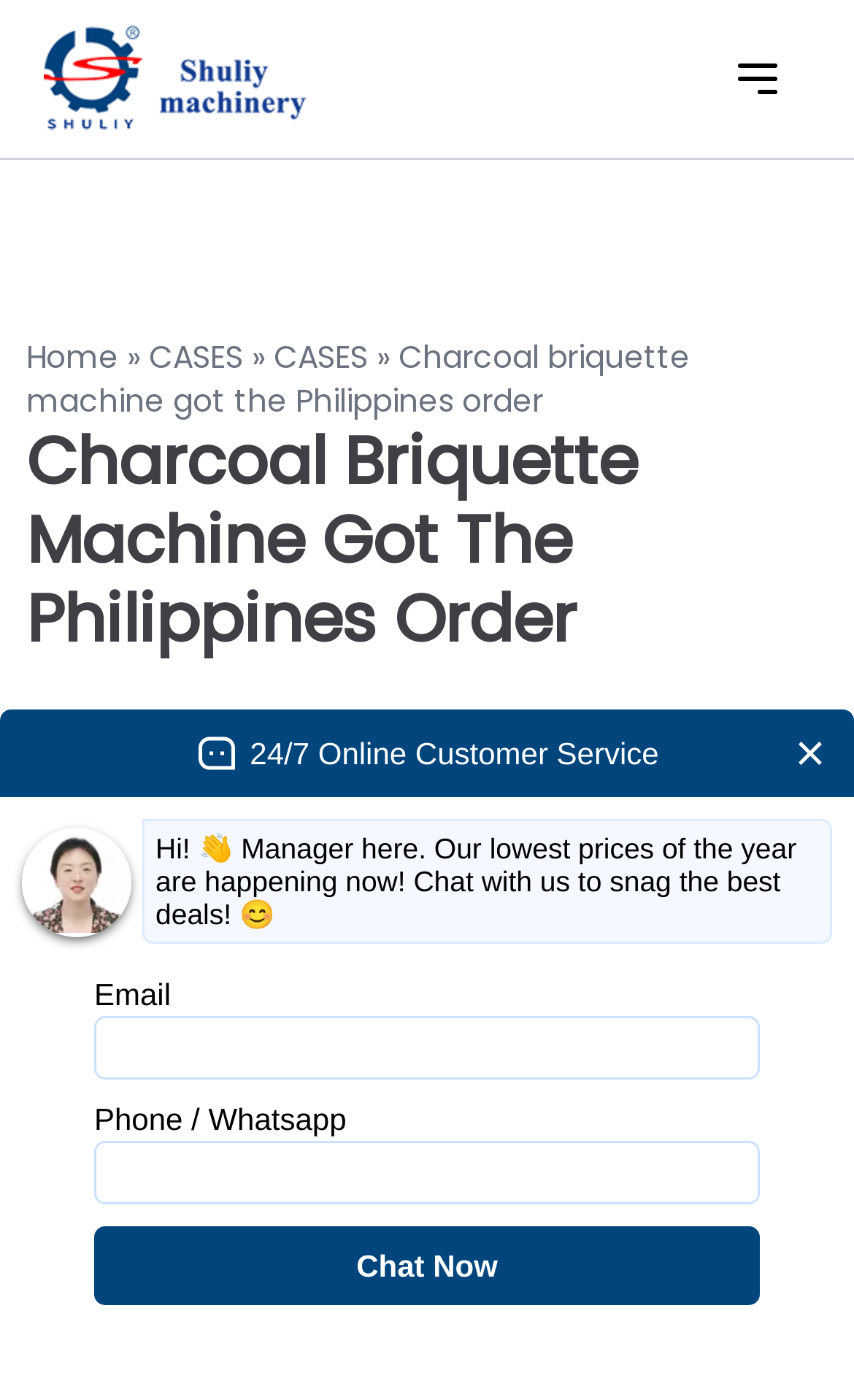Please provide a brief answer to the question using only one word or phrase: 
What is the shape of charcoal briquettes that can be made by this machine?

Different shapes